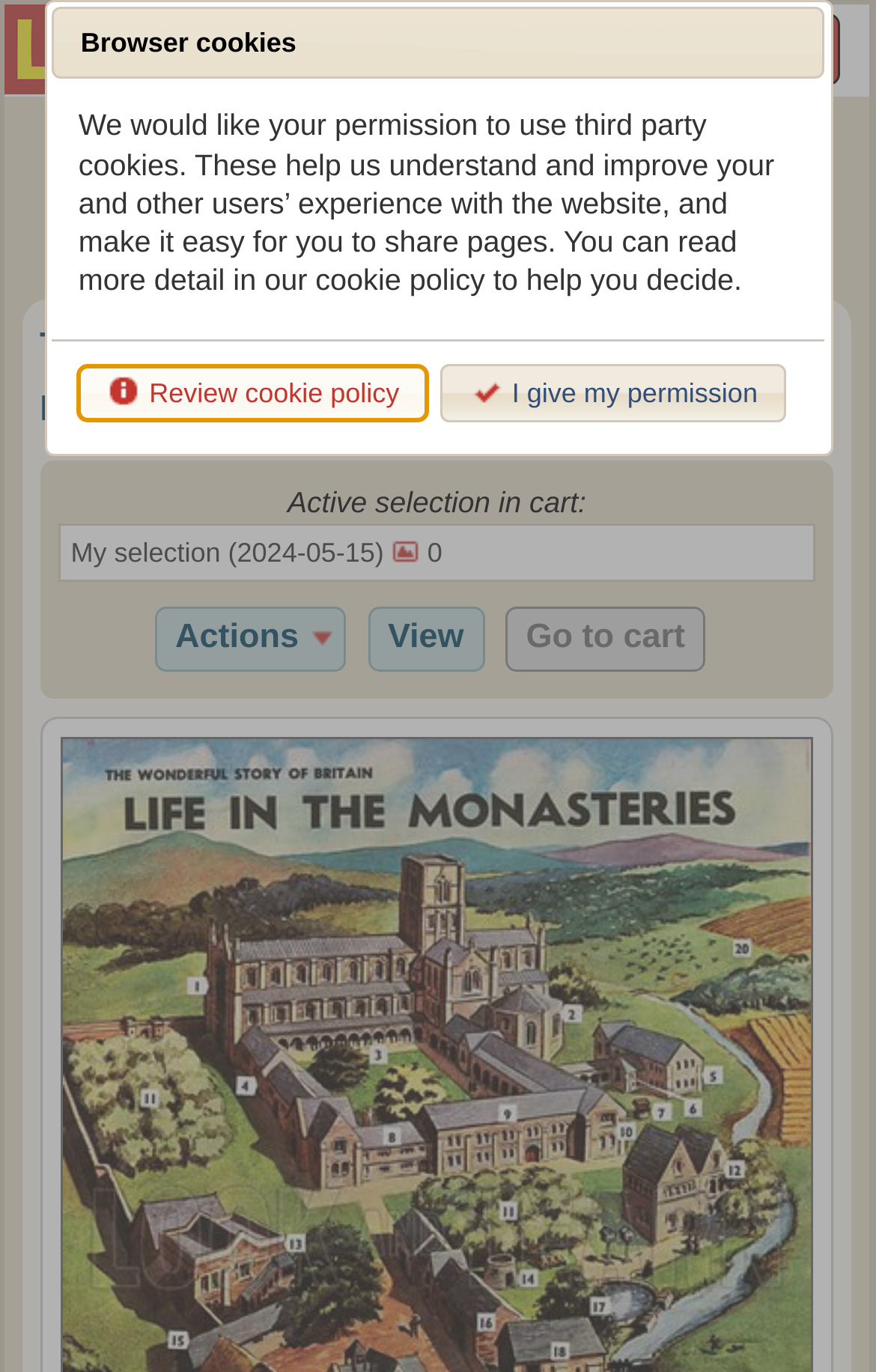Answer the question below in one word or phrase:
What is the text on the link above the 'Next >' button?

Download free images from public collections